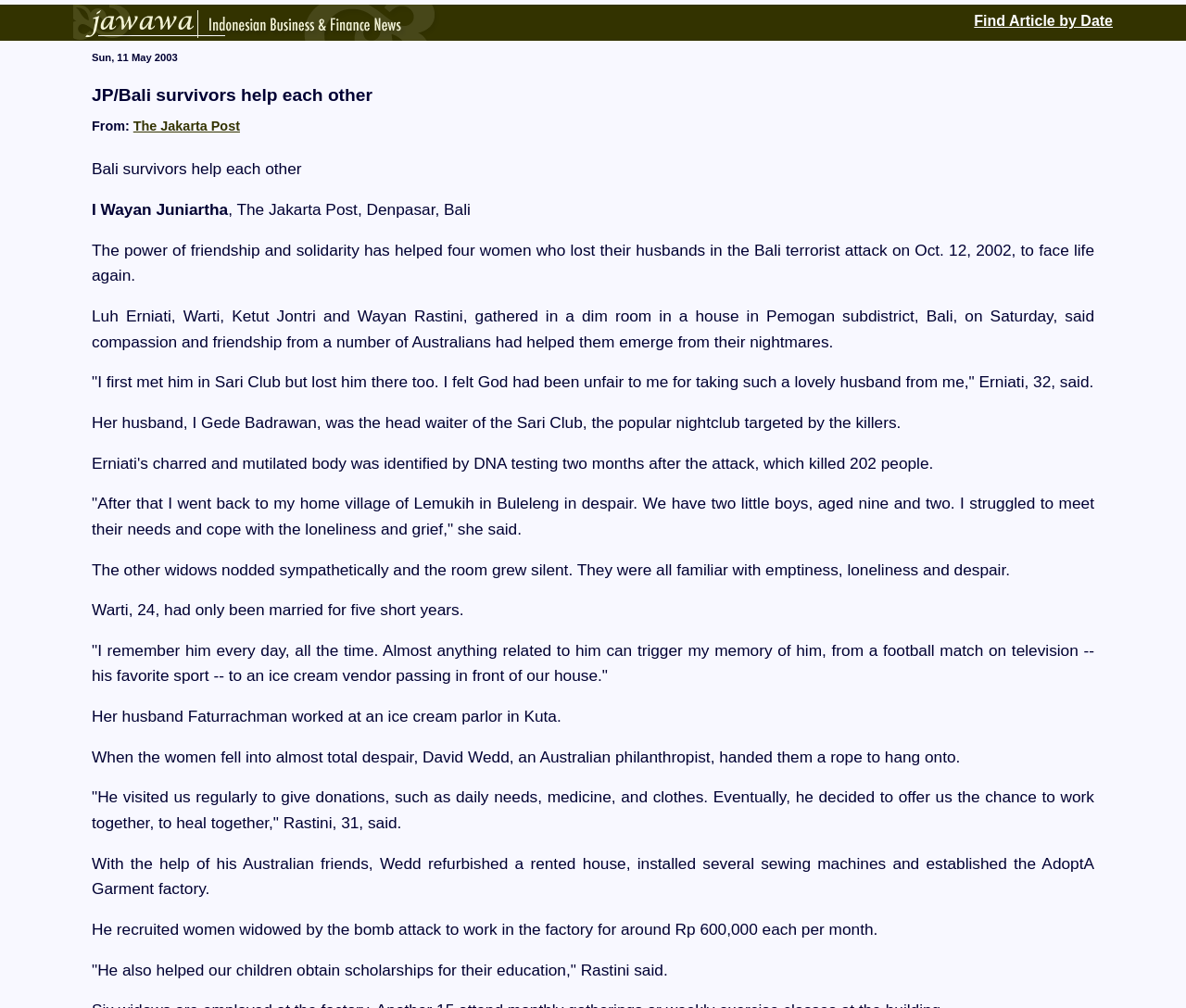What is the date of the article?
Using the image, provide a concise answer in one word or a short phrase.

Sun, 11 May 2003